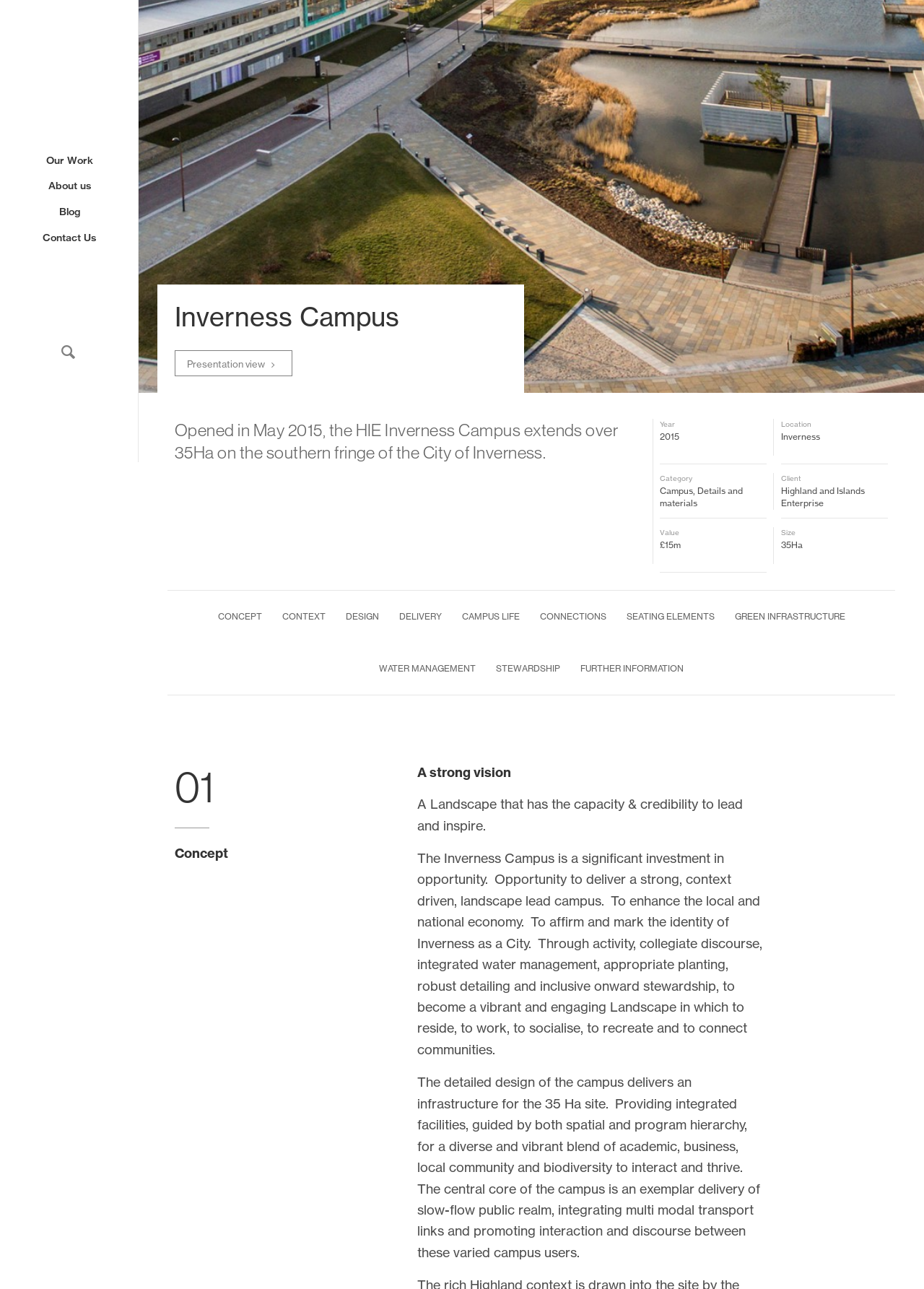Given the following UI element description: "Terms and Conditions", find the bounding box coordinates in the webpage screenshot.

[0.866, 0.292, 0.961, 0.3]